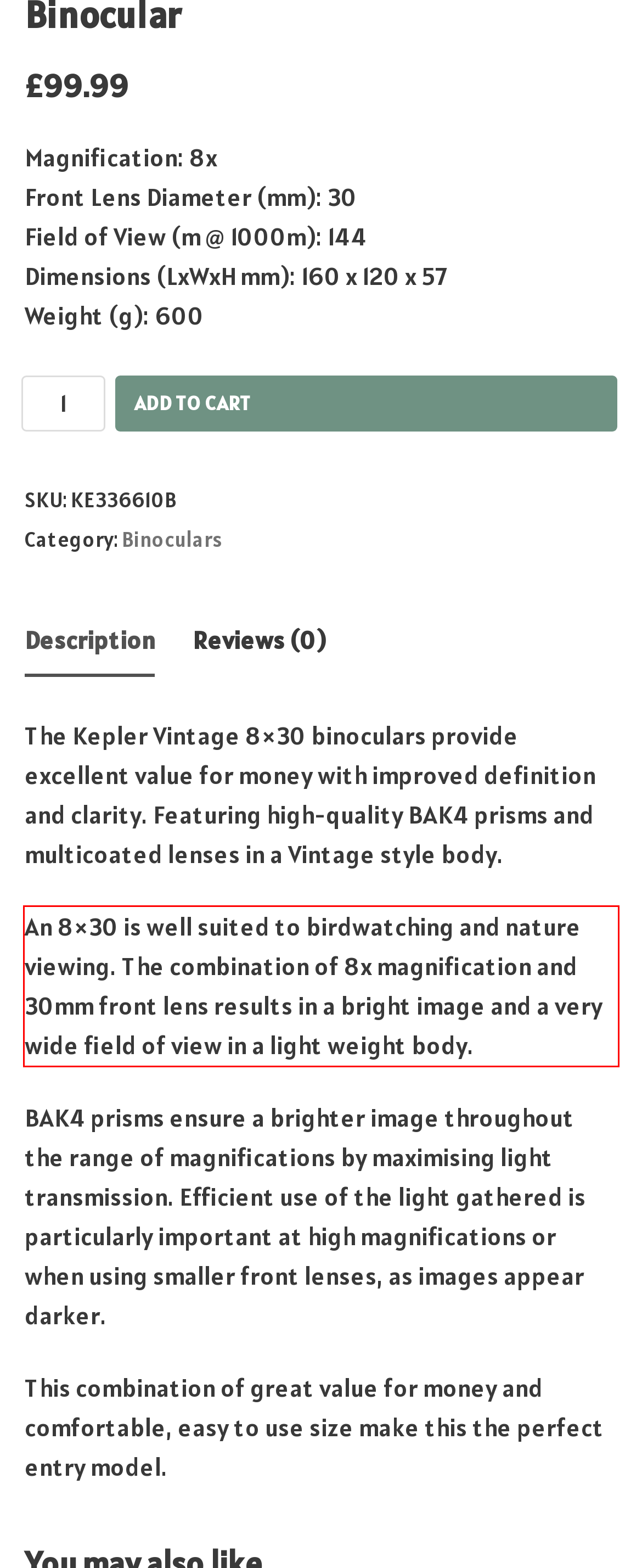You are given a screenshot with a red rectangle. Identify and extract the text within this red bounding box using OCR.

An 8×30 is well suited to birdwatching and nature viewing. The combination of 8x magnification and 30mm front lens results in a bright image and a very wide field of view in a light weight body.